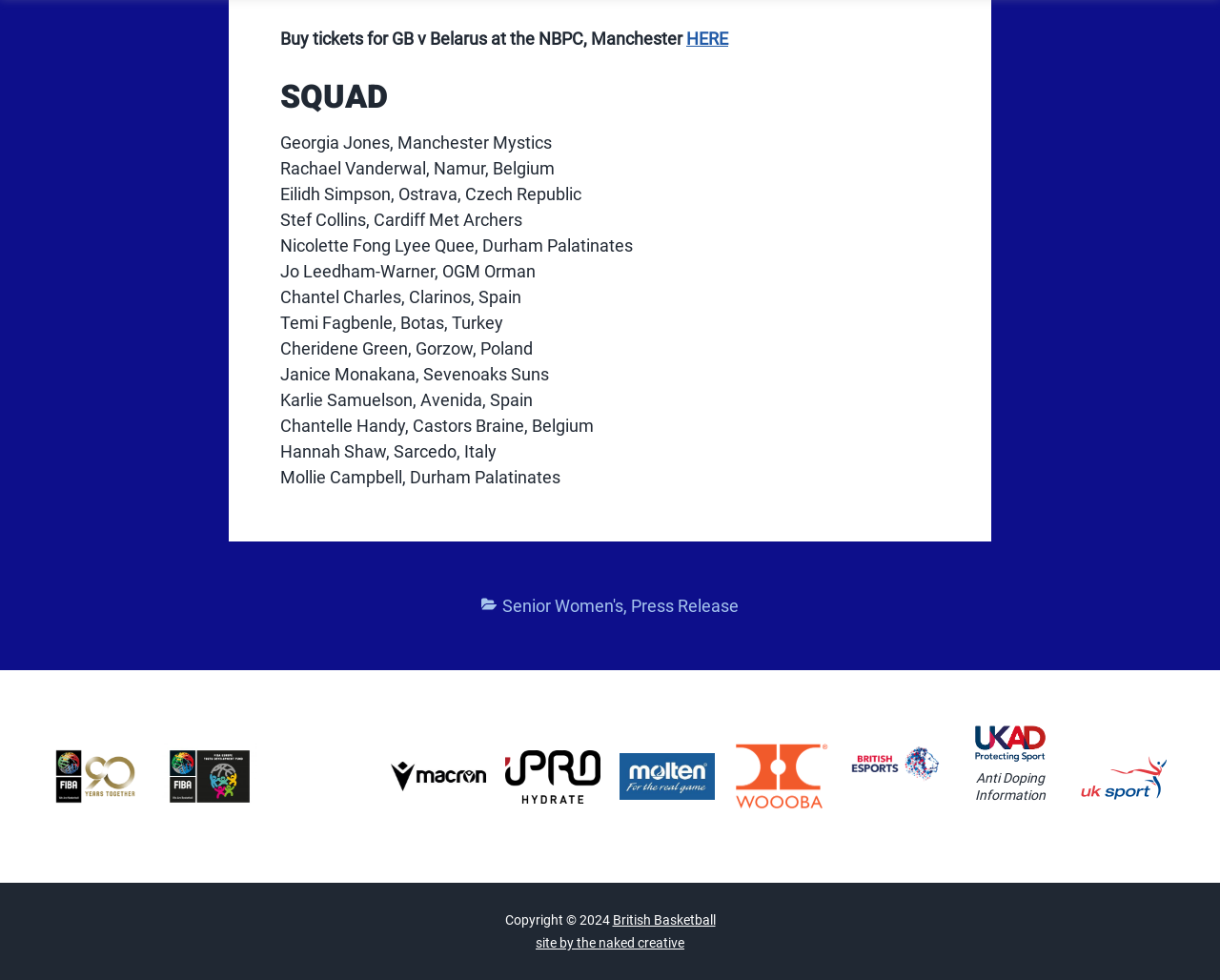Identify the bounding box of the HTML element described as: "Press Release".

[0.517, 0.608, 0.606, 0.629]